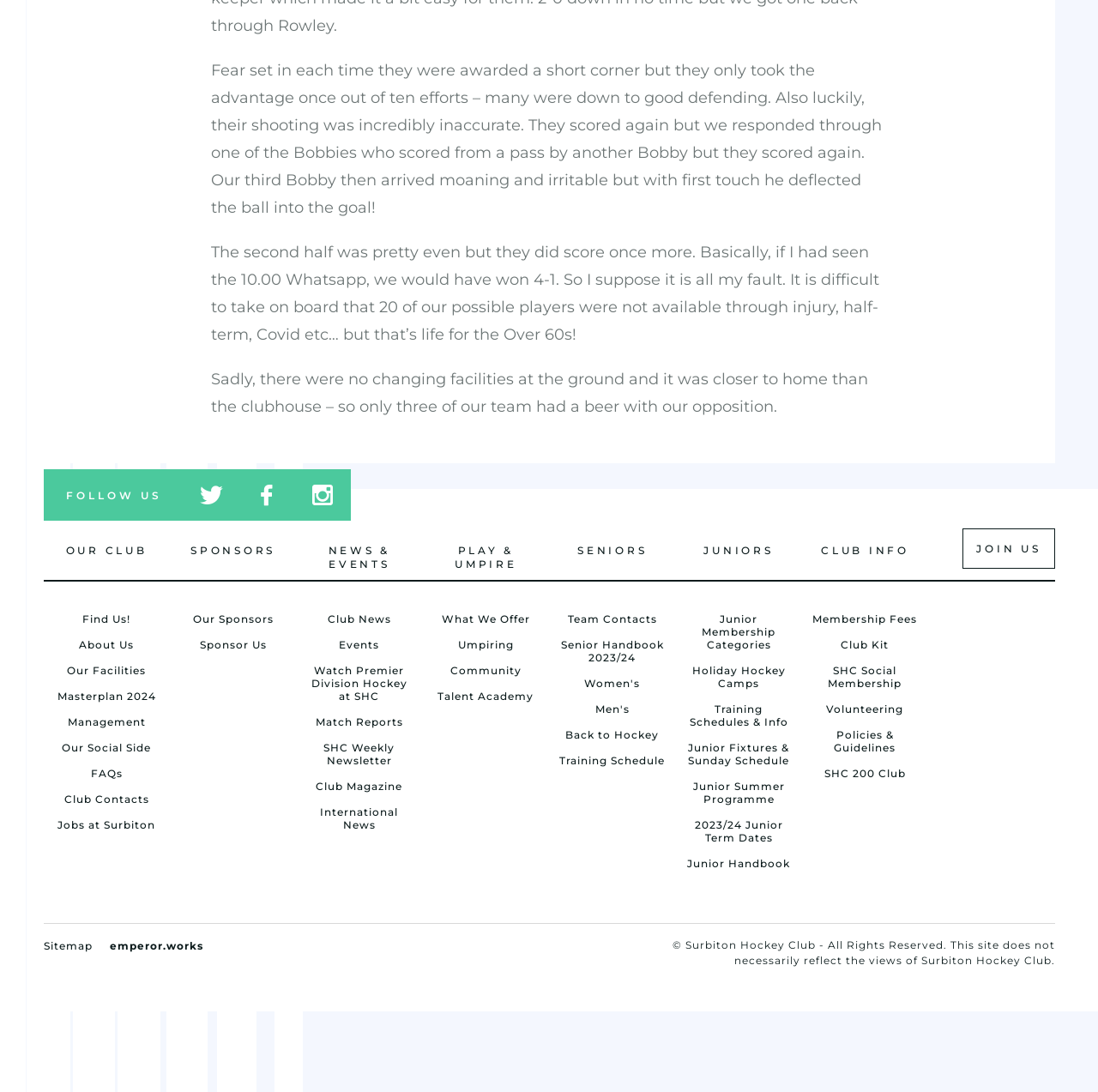Answer the following inquiry with a single word or phrase:
What is the copyright information at the bottom of the page?

Surbiton Hockey Club - All Rights Reserved